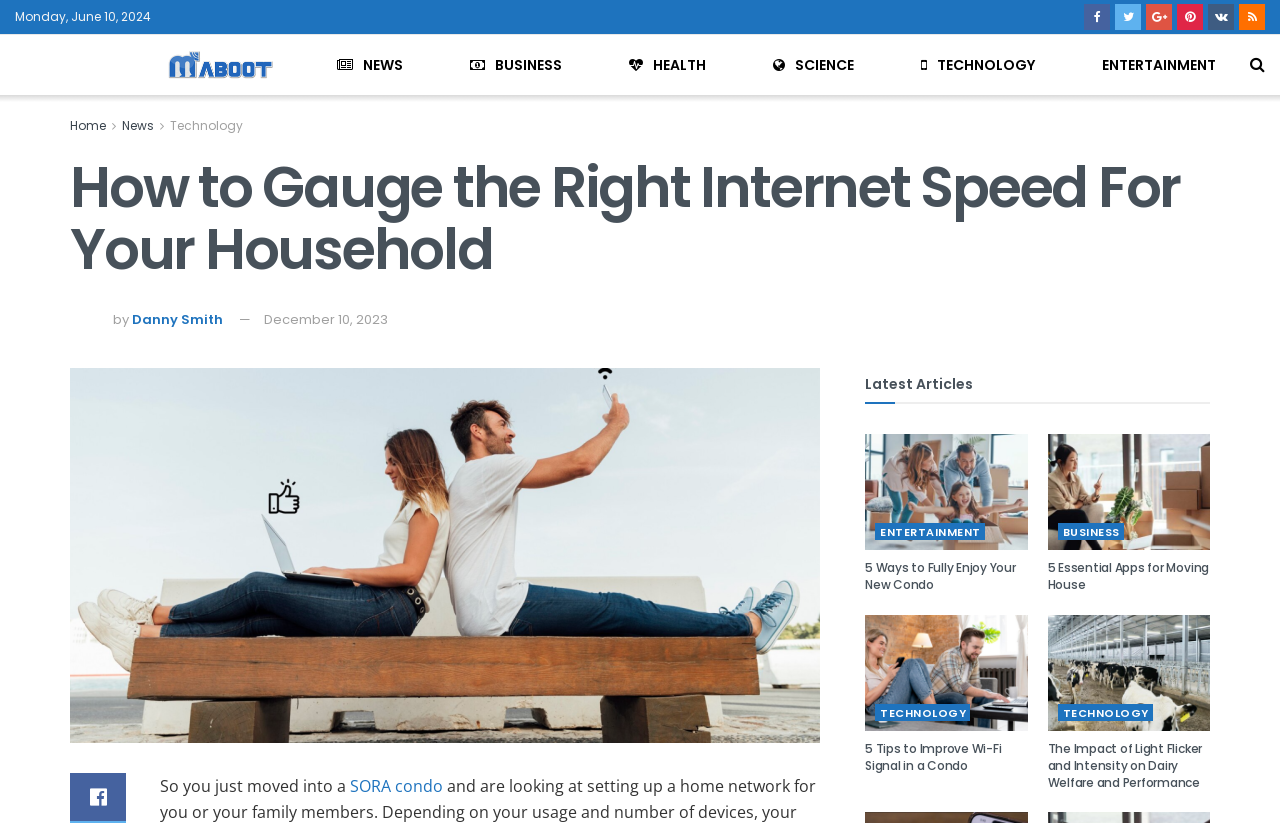Extract the primary headline from the webpage and present its text.

How to Gauge the Right Internet Speed For Your Household